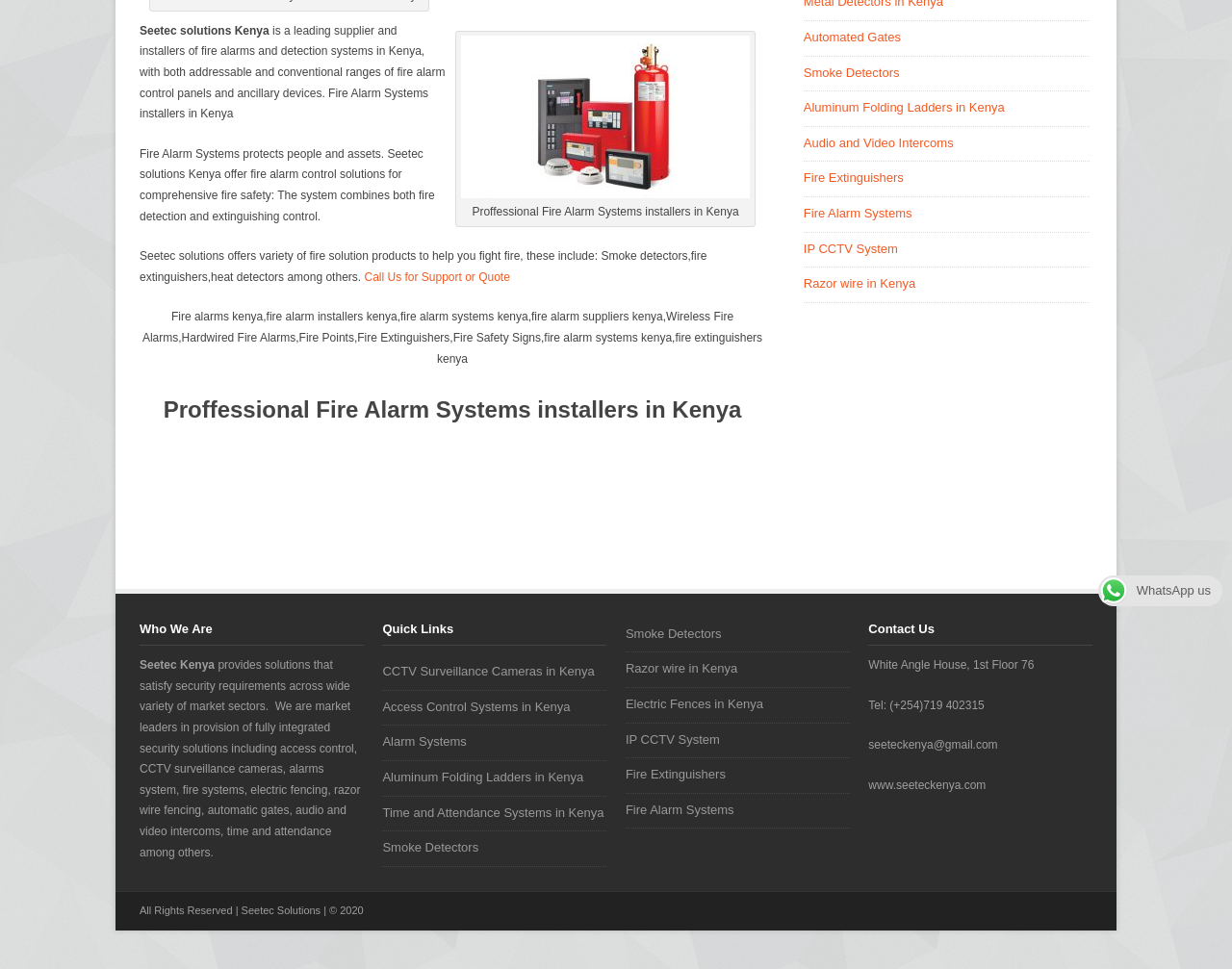Using the webpage screenshot, locate the HTML element that fits the following description and provide its bounding box: "Audio and Video Intercoms".

[0.652, 0.14, 0.774, 0.155]